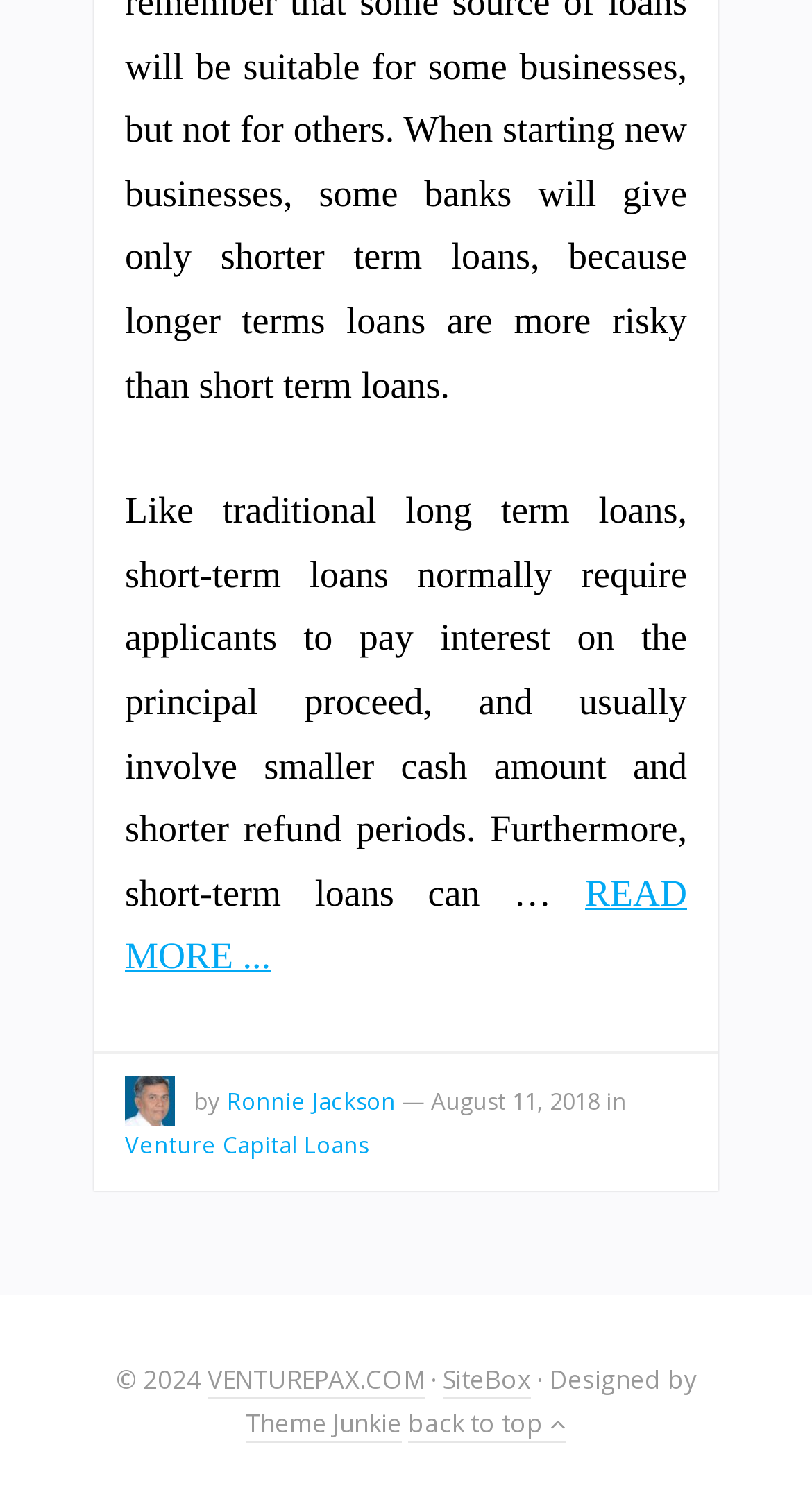Please identify the bounding box coordinates of the element on the webpage that should be clicked to follow this instruction: "Learn about Venture Capital Loans". The bounding box coordinates should be given as four float numbers between 0 and 1, formatted as [left, top, right, bottom].

[0.154, 0.758, 0.454, 0.779]